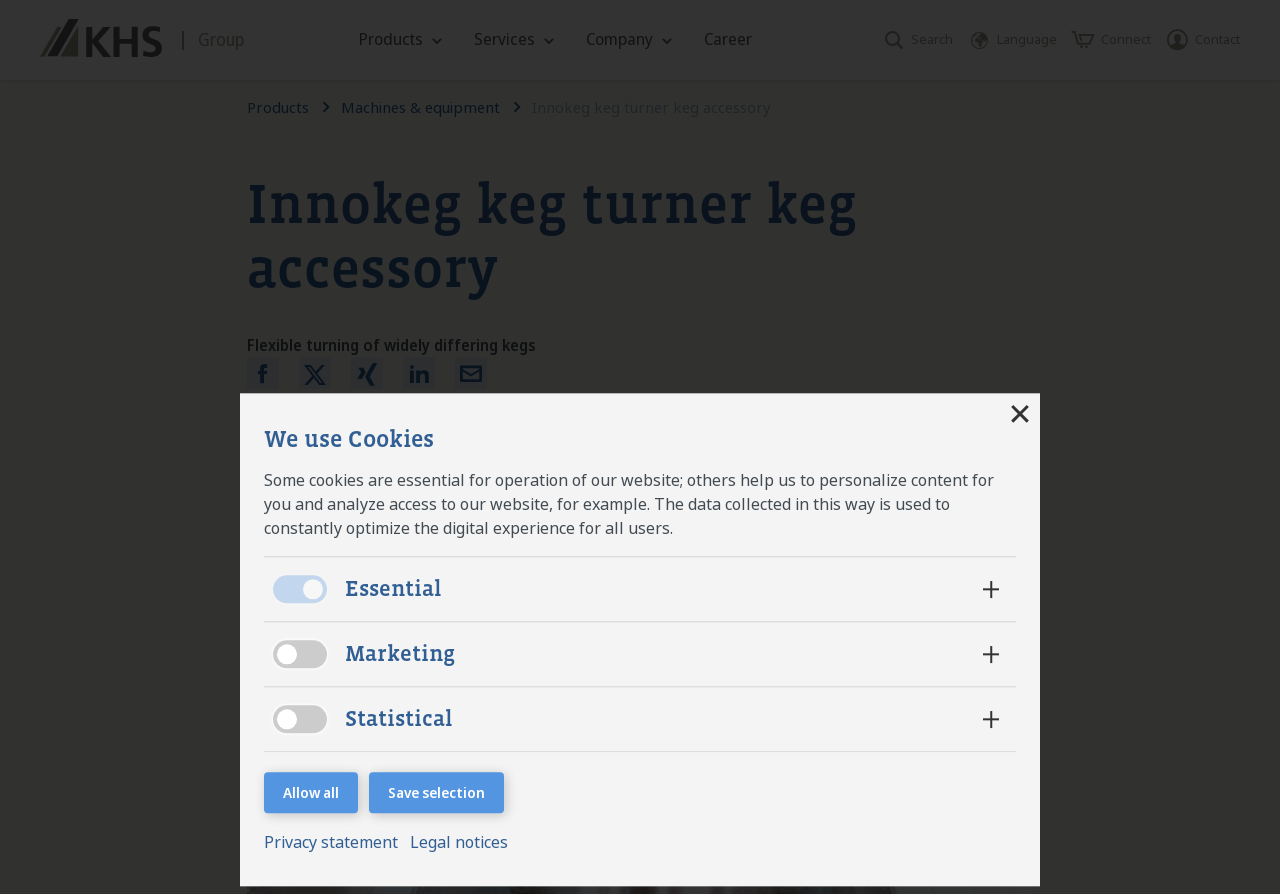Find the bounding box coordinates of the clickable region needed to perform the following instruction: "Change language to English". The coordinates should be provided as four float numbers between 0 and 1, i.e., [left, top, right, bottom].

[0.929, 0.136, 0.969, 0.161]